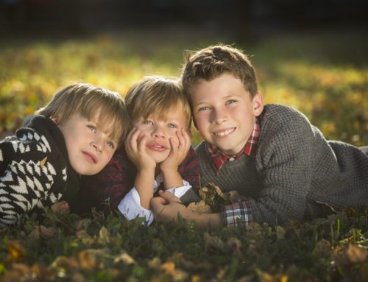Please provide a comprehensive answer to the question based on the screenshot: What is the dominant color of the setting?

The caption describes the setting as 'cool, golden-hued', which suggests that the dominant color of the setting is a warm, golden tone, evoking a sense of coziness and comfort.